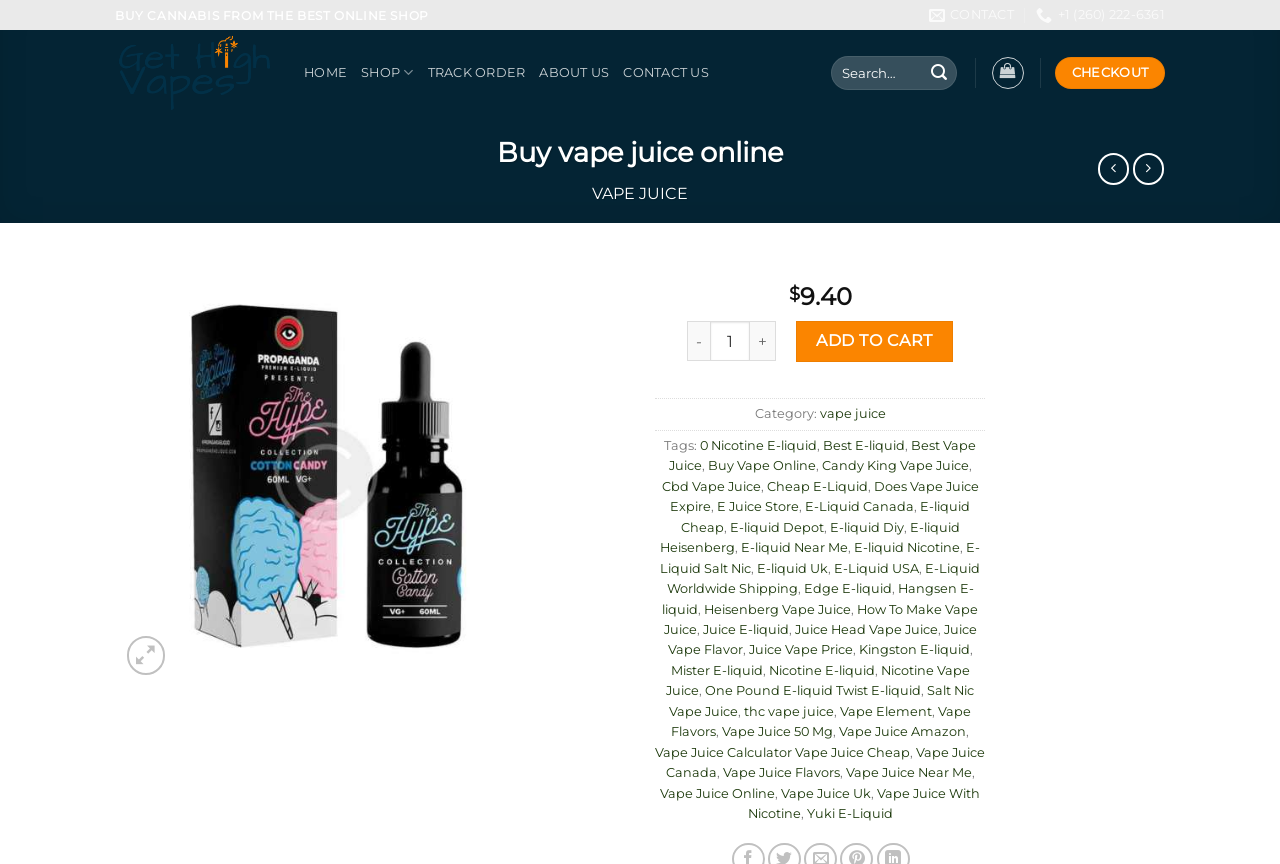Look at the image and give a detailed response to the following question: What is the price of the vape juice?

The price of the vape juice can be found below the product image, where it says '$9.40'.